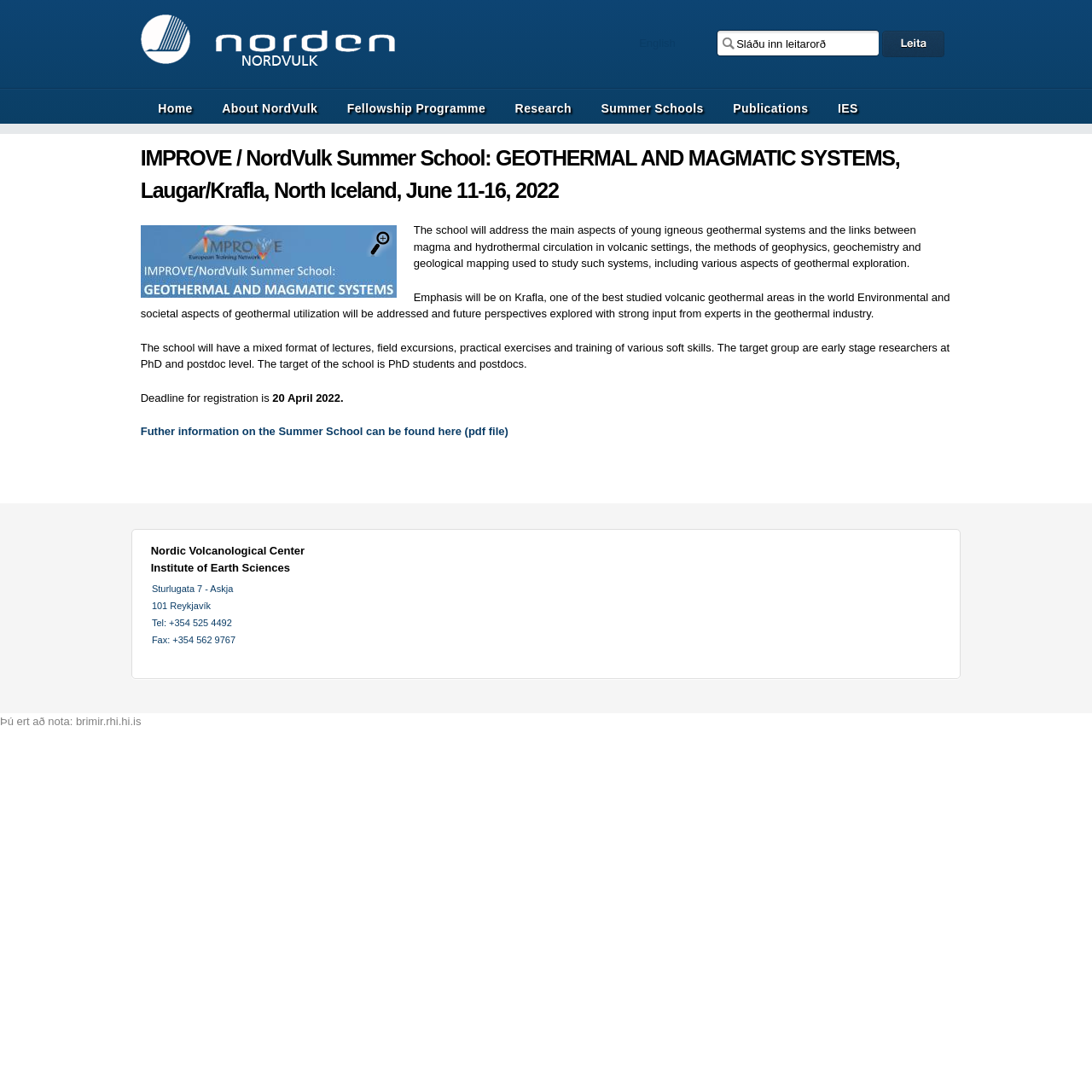Provide a brief response using a word or short phrase to this question:
What is the format of the summer school?

Mixed format of lectures, field excursions, practical exercises and training